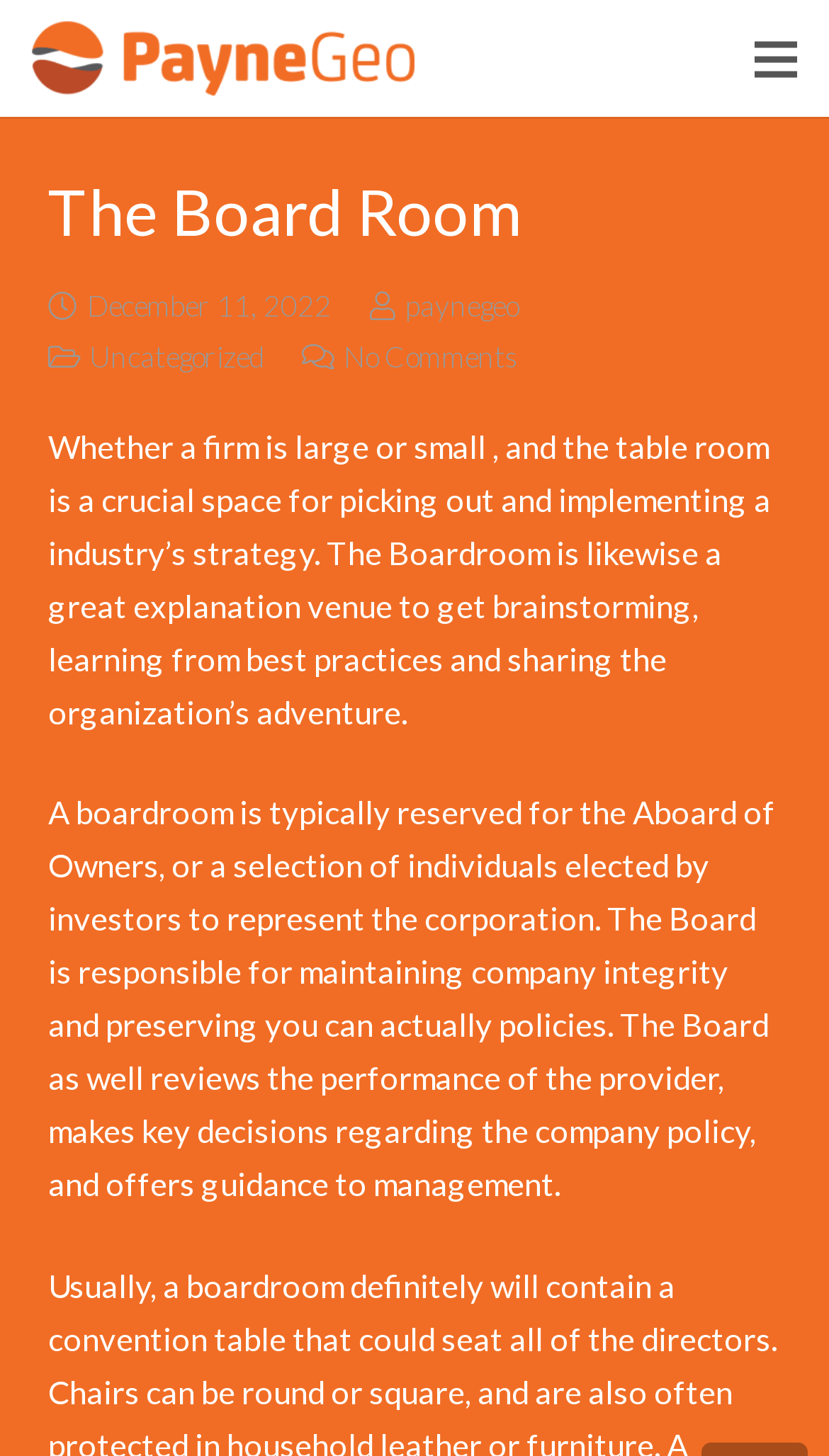What is the date of the latest article?
Refer to the image and provide a one-word or short phrase answer.

December 11, 2022